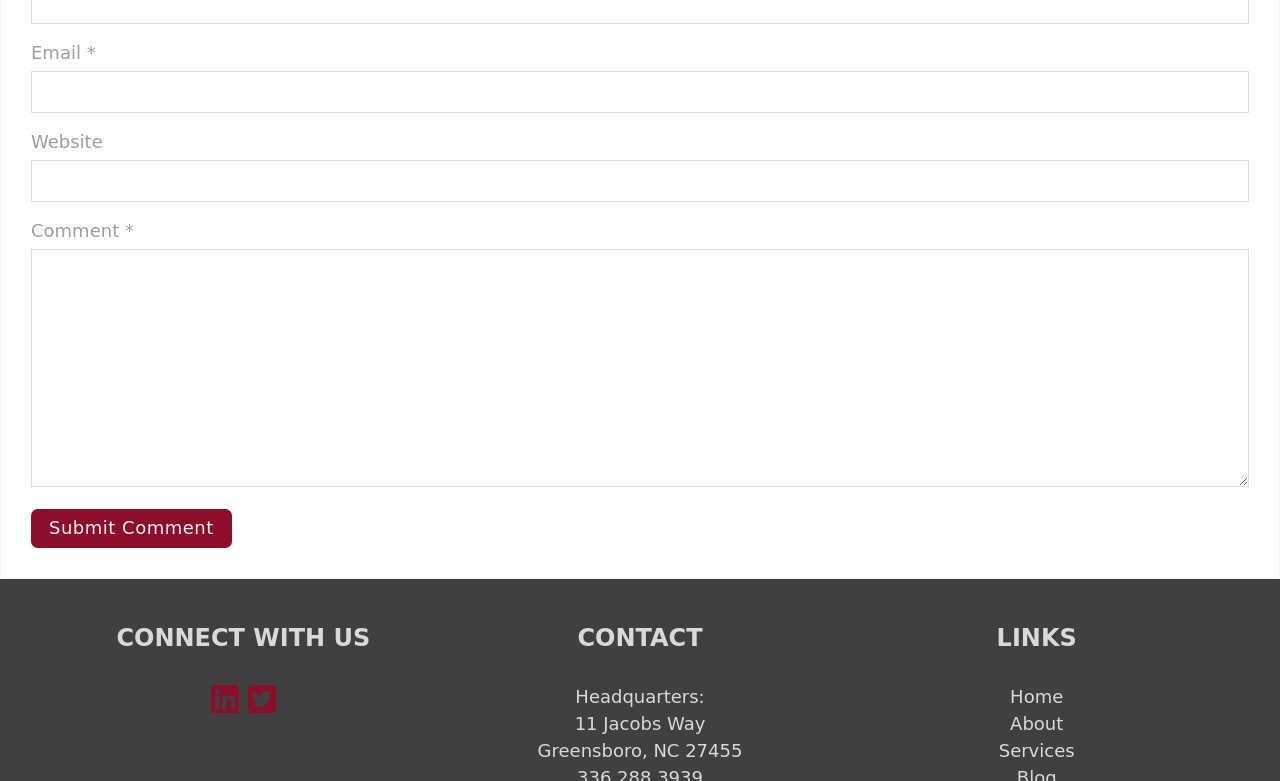Identify the bounding box coordinates for the region to click in order to carry out this instruction: "Enter email address". Provide the coordinates using four float numbers between 0 and 1, formatted as [left, top, right, bottom].

[0.024, 0.091, 0.976, 0.145]